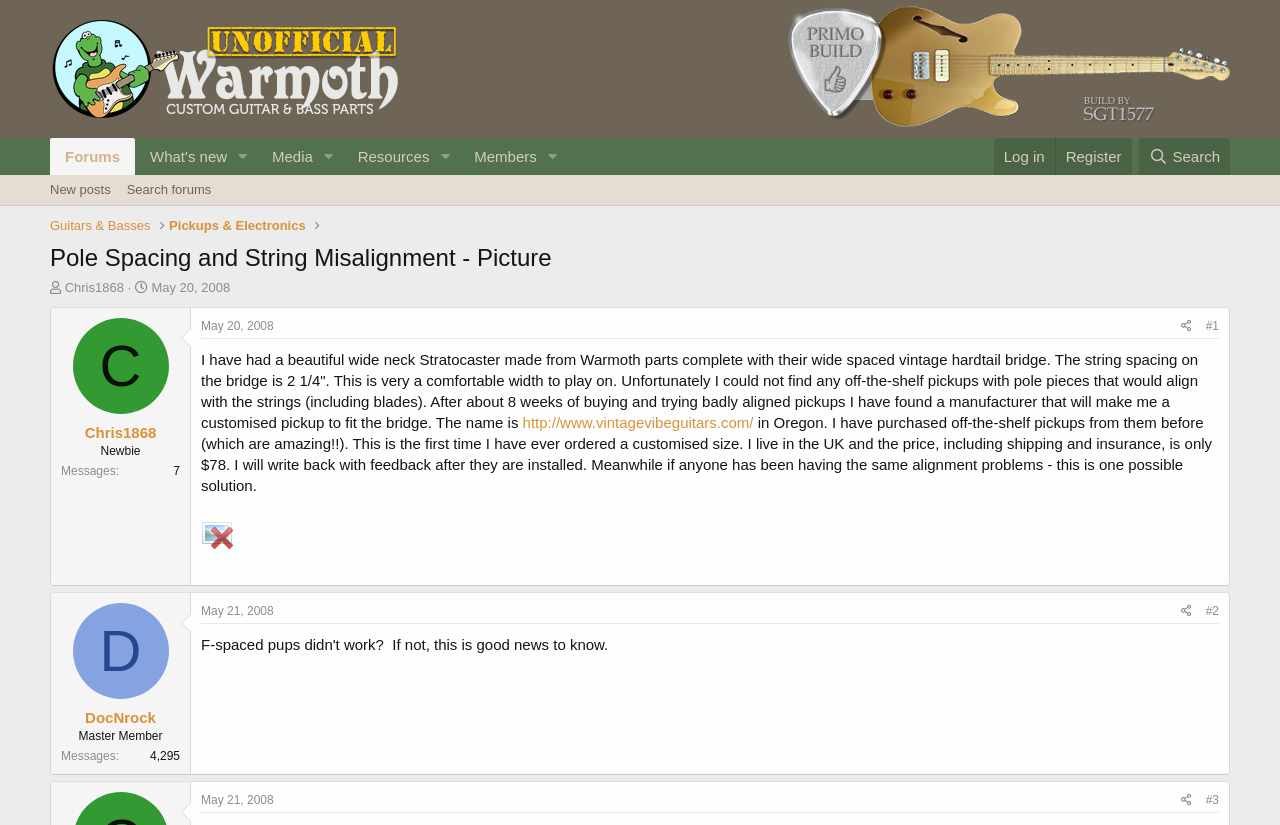Please find the bounding box for the UI element described by: "alt="Primo Build"".

[0.615, 0.007, 0.961, 0.16]